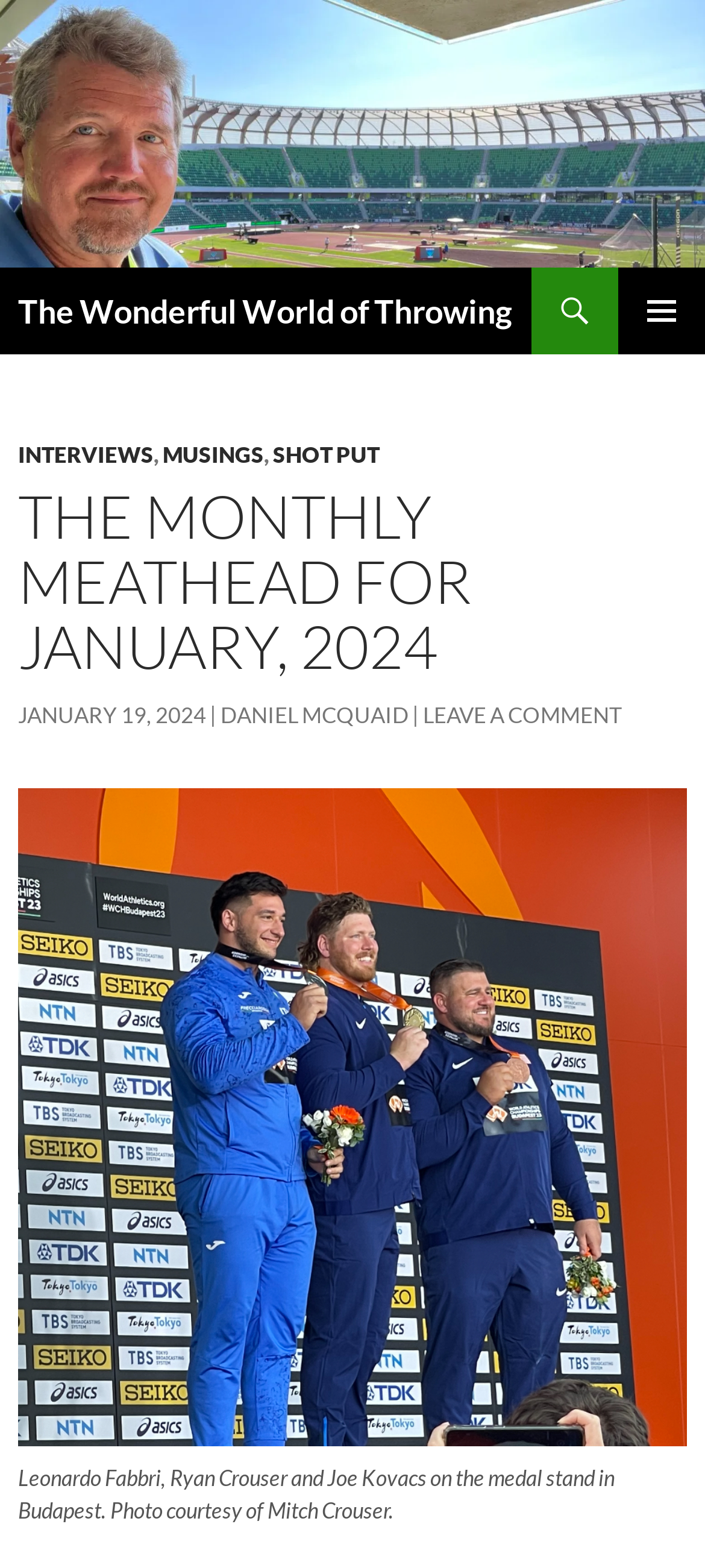Who are the people in the medal stand photo?
Based on the image, answer the question in a detailed manner.

I found the names of the people in the medal stand photo by reading the figcaption element with the text 'Leonardo Fabbri, Ryan Crouser and Joe Kovacs on the medal stand in Budapest. Photo courtesy of Mitch Crouser.'.